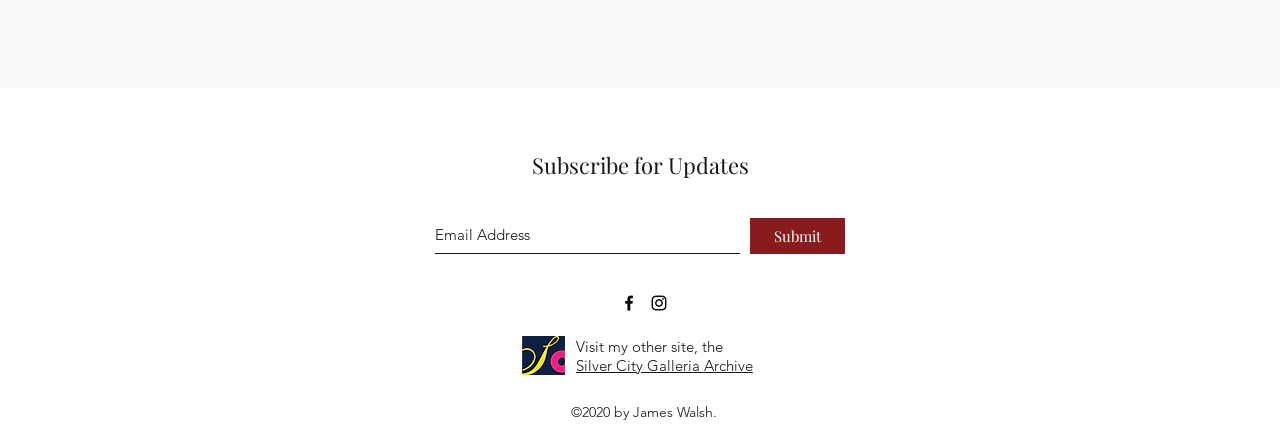Bounding box coordinates are specified in the format (top-left x, top-left y, bottom-right x, bottom-right y). All values are floating point numbers bounded between 0 and 1. Please provide the bounding box coordinate of the region this sentence describes: aria-label="Email Address" name="email" placeholder="Email Address"

[0.34, 0.499, 0.578, 0.581]